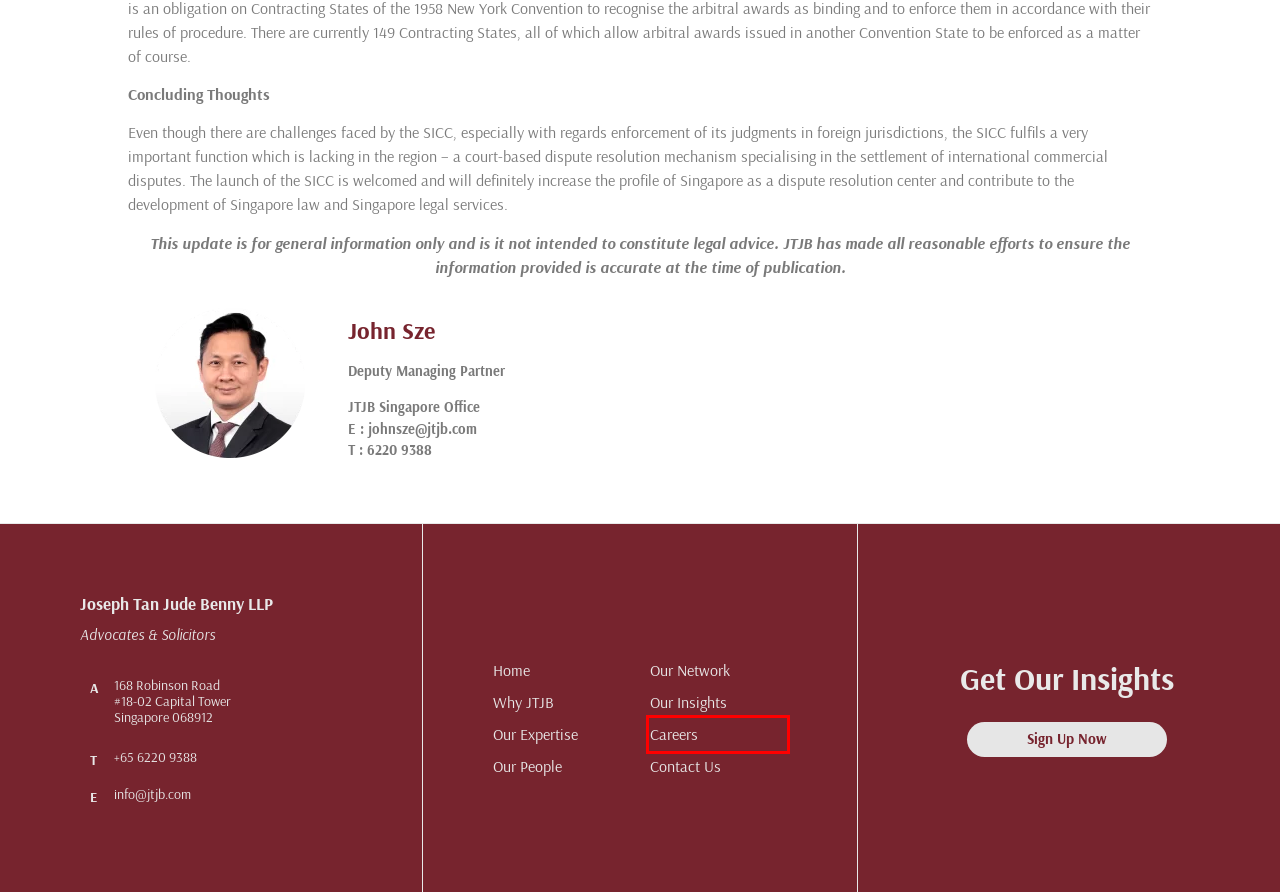A screenshot of a webpage is given, featuring a red bounding box around a UI element. Please choose the webpage description that best aligns with the new webpage after clicking the element in the bounding box. These are the descriptions:
A. Our Network - JTJB
B. Our Insights - JTJB
C. Join Our Mailing List - JTJB
D. 15 January 2015 - JTJB
E. Our People - JTJB
F. Contact Page - JTJB
G. Homepage - JTJB
H. Careers - JTJB

H